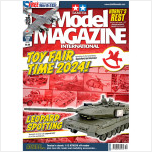What is the main topic featured on the cover?
Based on the screenshot, give a detailed explanation to answer the question.

The main topic featured on the cover is a model tank, which is a detailed representation in the foreground, hinting at the magazine's focus on scale modeling and the latest releases in the modeling industry.